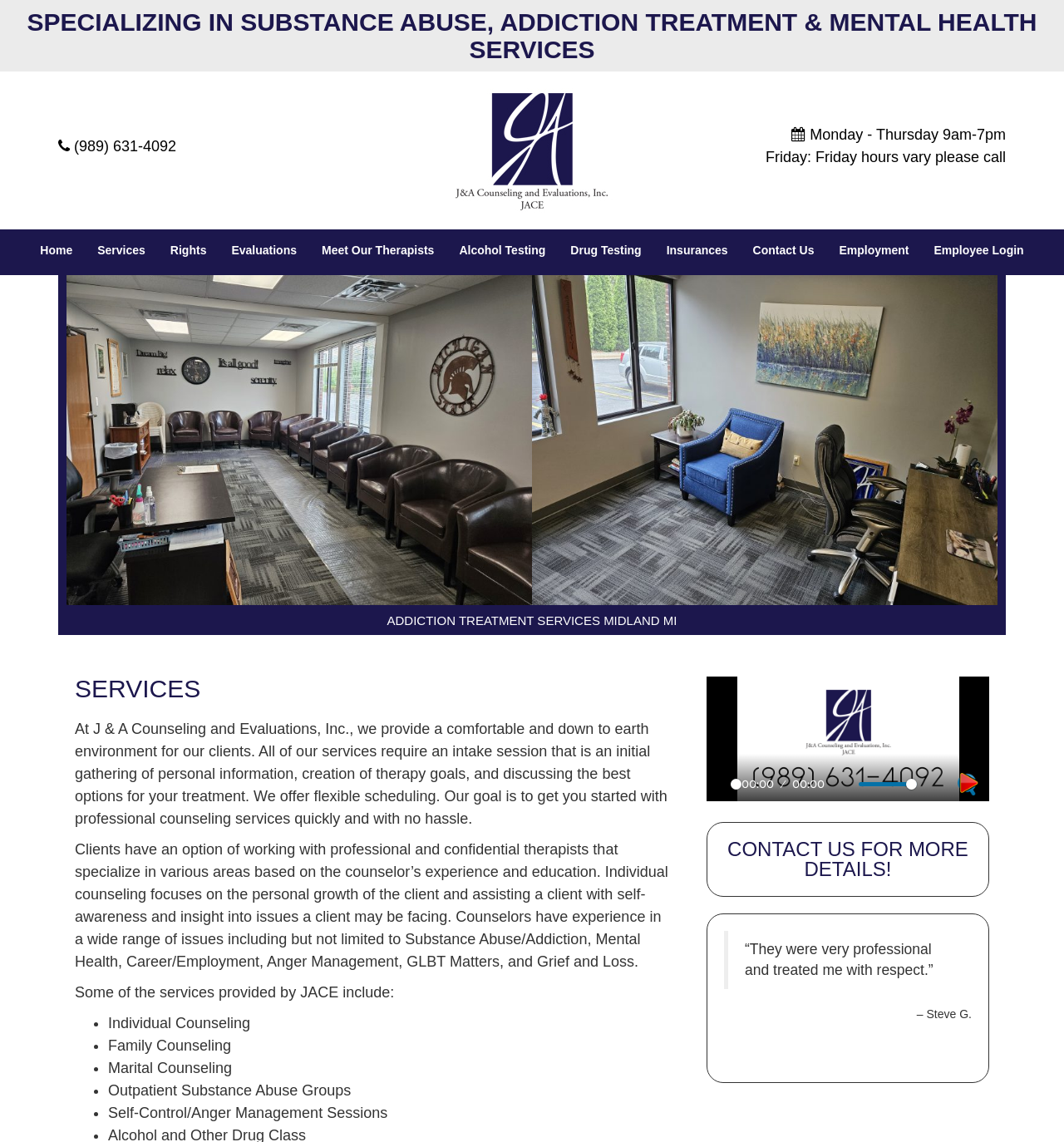Carefully examine the image and provide an in-depth answer to the question: What is the goal of J & A Counseling and Evaluation?

I found the goal by looking at the StaticText element with the text 'Our goal is to get you started with professional counseling services quickly and with no hassle.' which is located in the middle of the webpage, indicating that it is a part of the organization's goal.